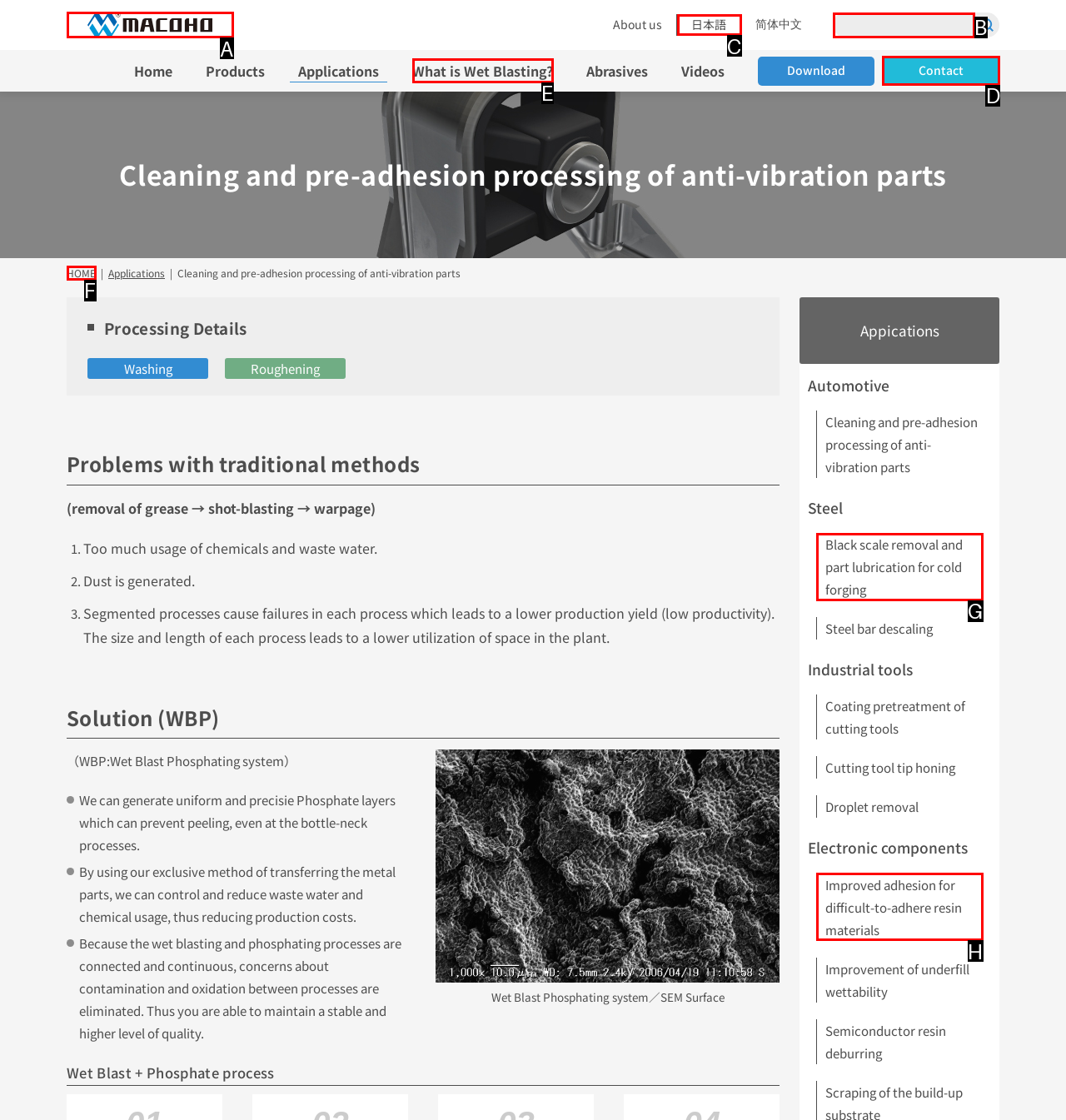Which option should be clicked to execute the task: Contact the company?
Reply with the letter of the chosen option.

D